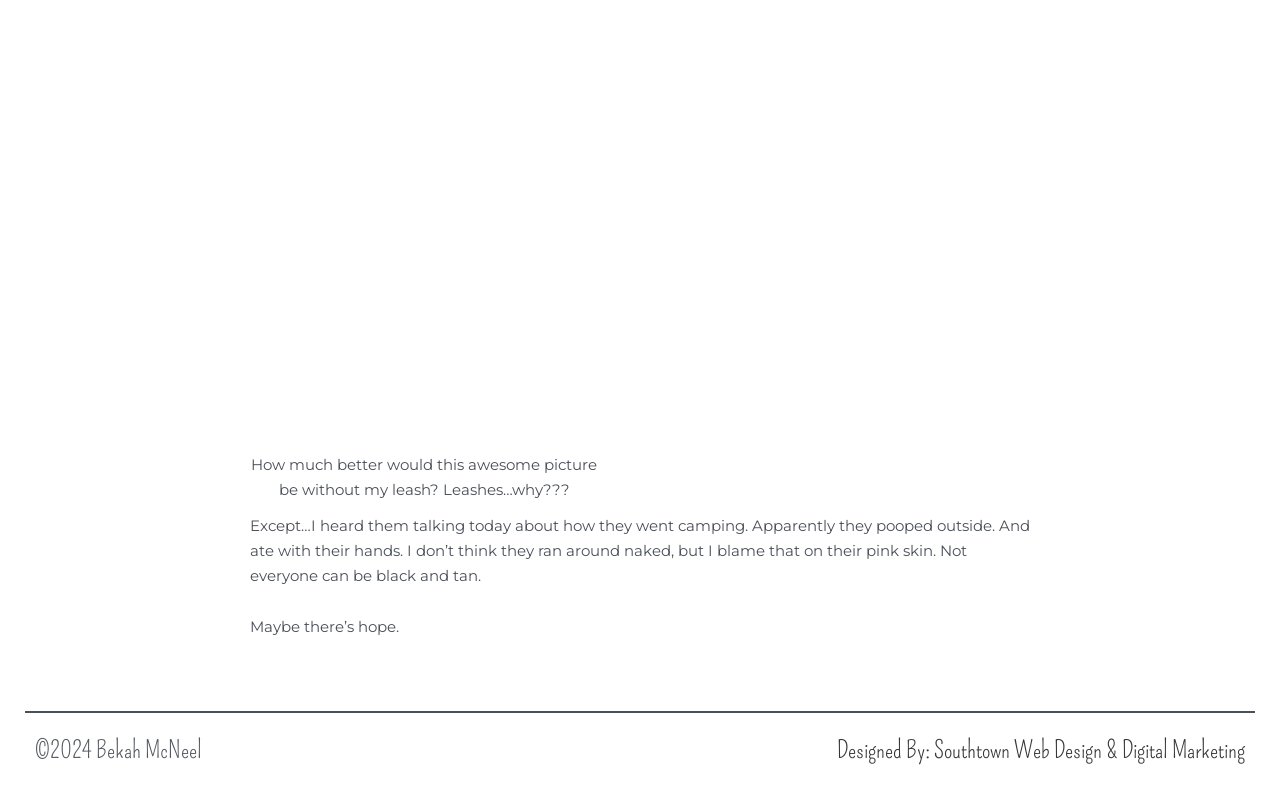By analyzing the image, answer the following question with a detailed response: What is the topic of the conversation?

The conversation is about camping, as mentioned in the text 'Except…I heard them talking today about how they went camping.'